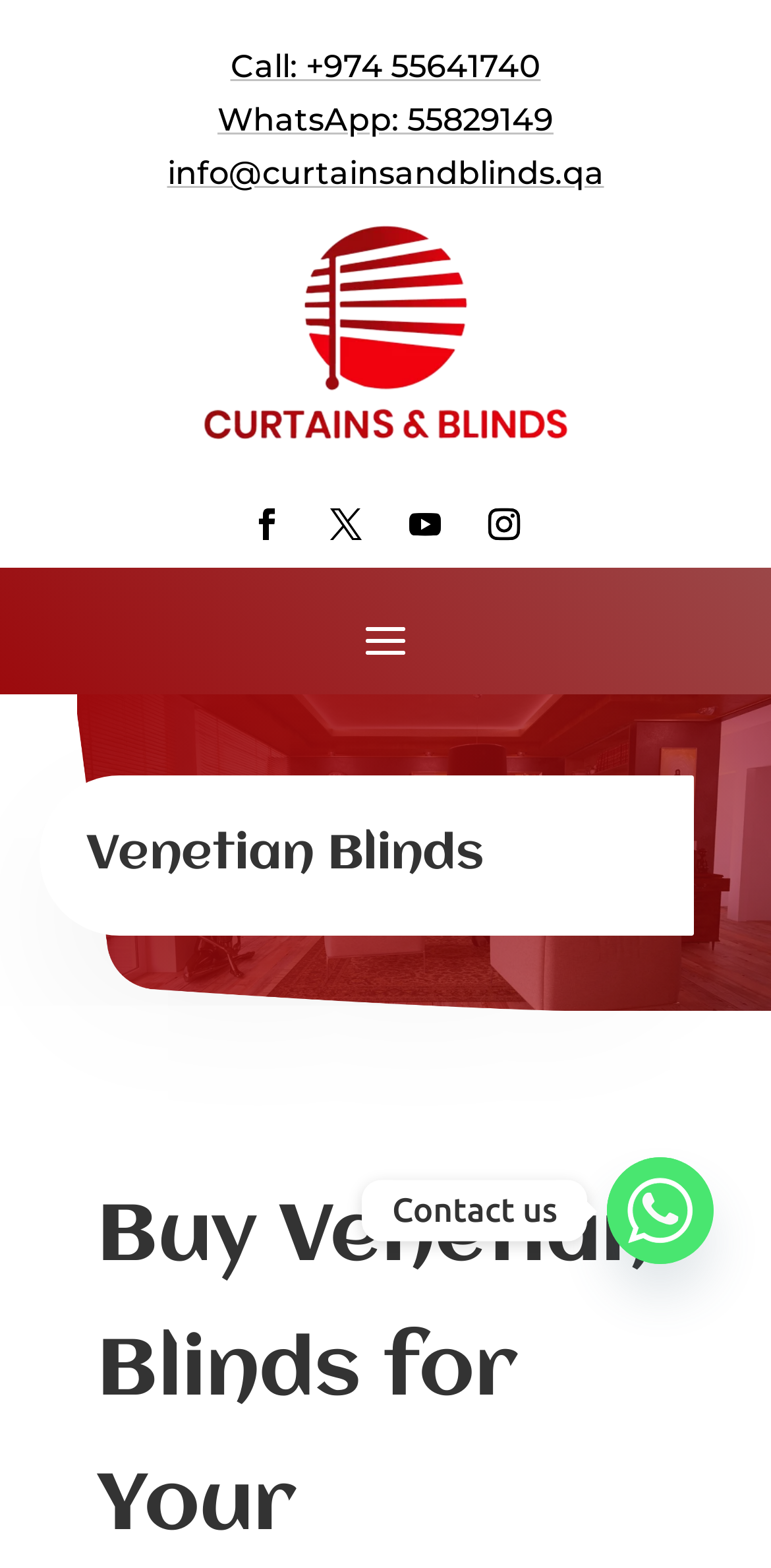Highlight the bounding box coordinates of the element that should be clicked to carry out the following instruction: "Click the Facebook icon". The coordinates must be given as four float numbers ranging from 0 to 1, i.e., [left, top, right, bottom].

[0.305, 0.314, 0.387, 0.354]